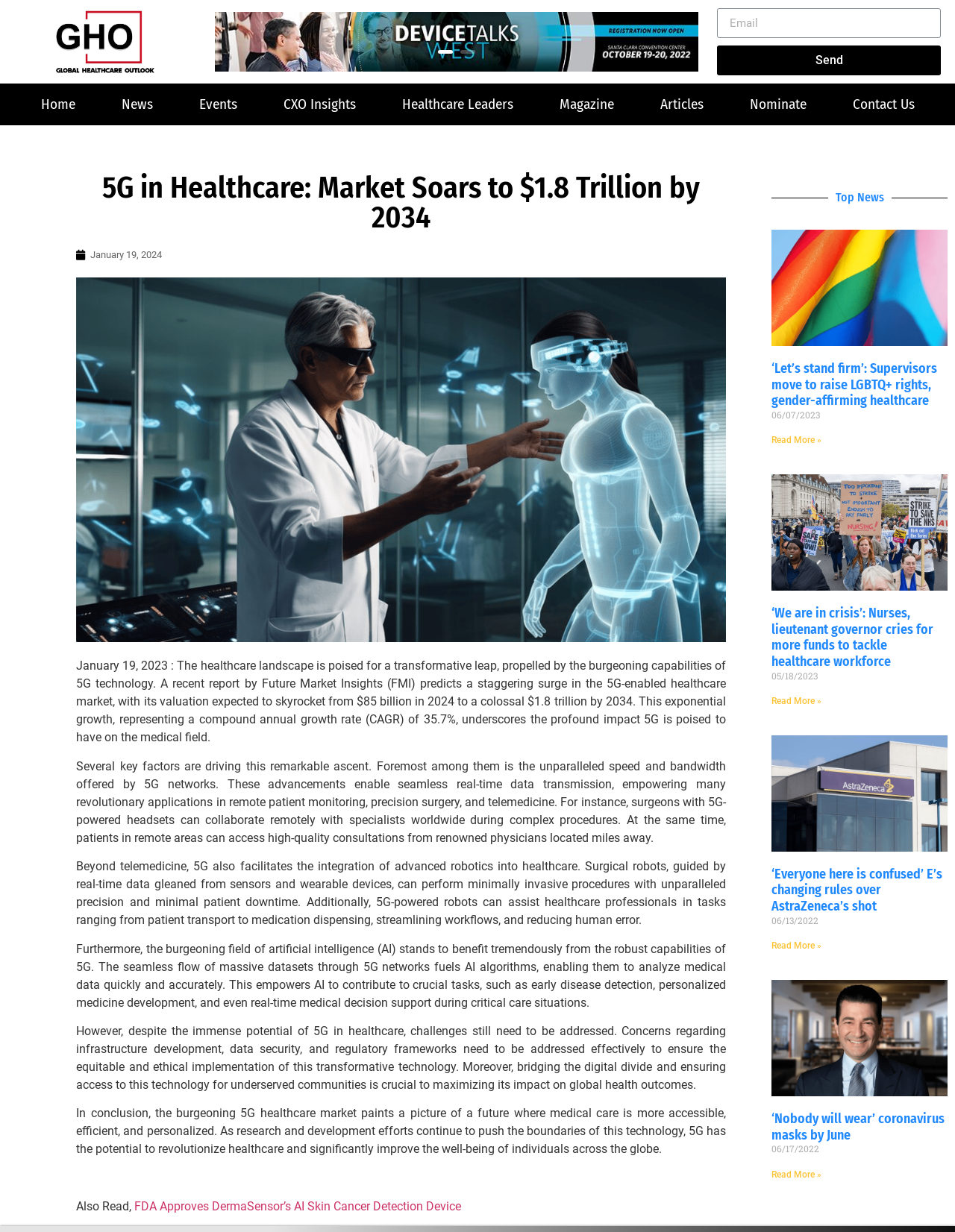What is the predicted valuation of the 5G-enabled healthcare market by 2034?
Give a one-word or short-phrase answer derived from the screenshot.

$1.8 trillion